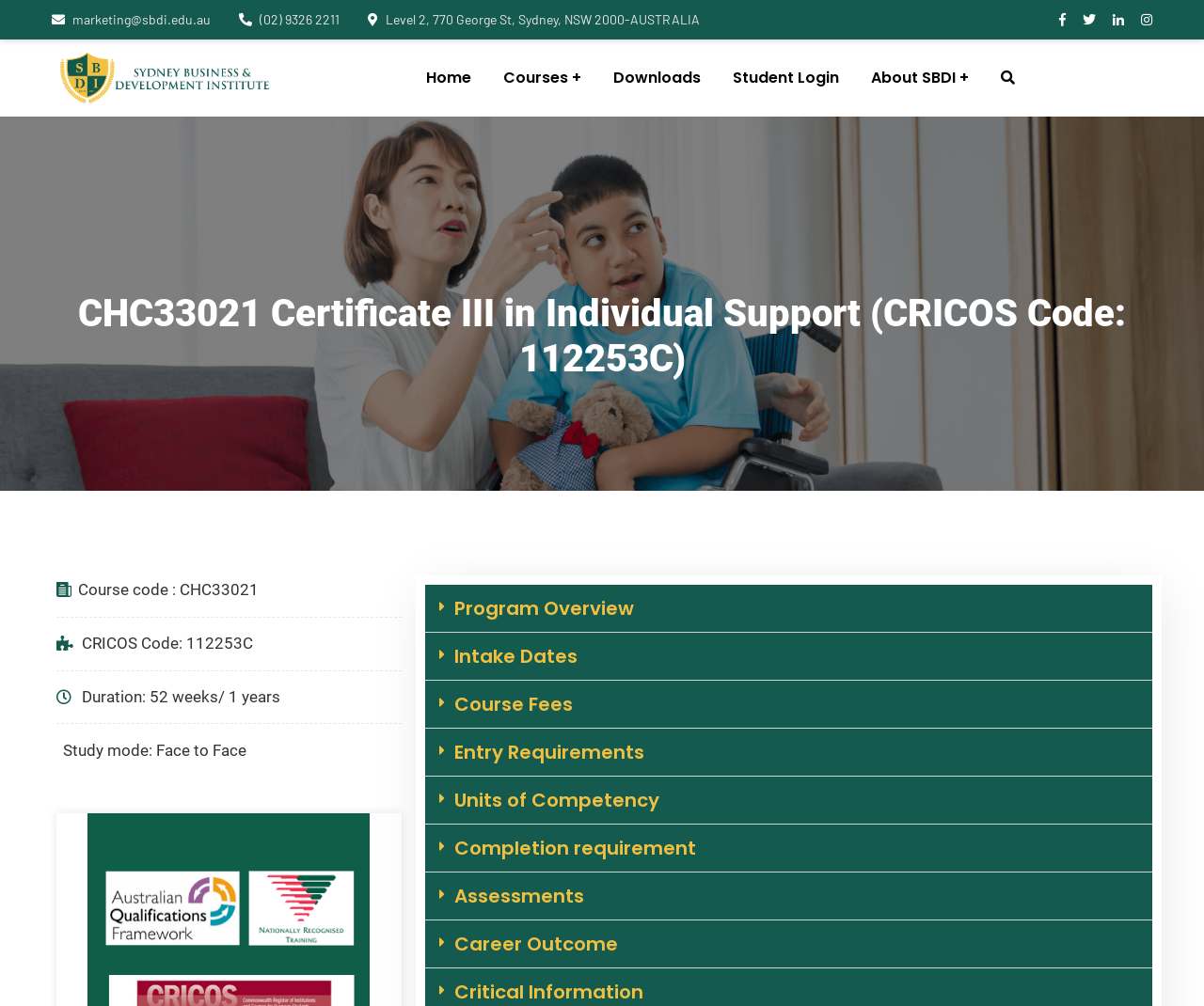Identify the coordinates of the bounding box for the element that must be clicked to accomplish the instruction: "Contact the college".

[0.359, 0.771, 0.47, 0.79]